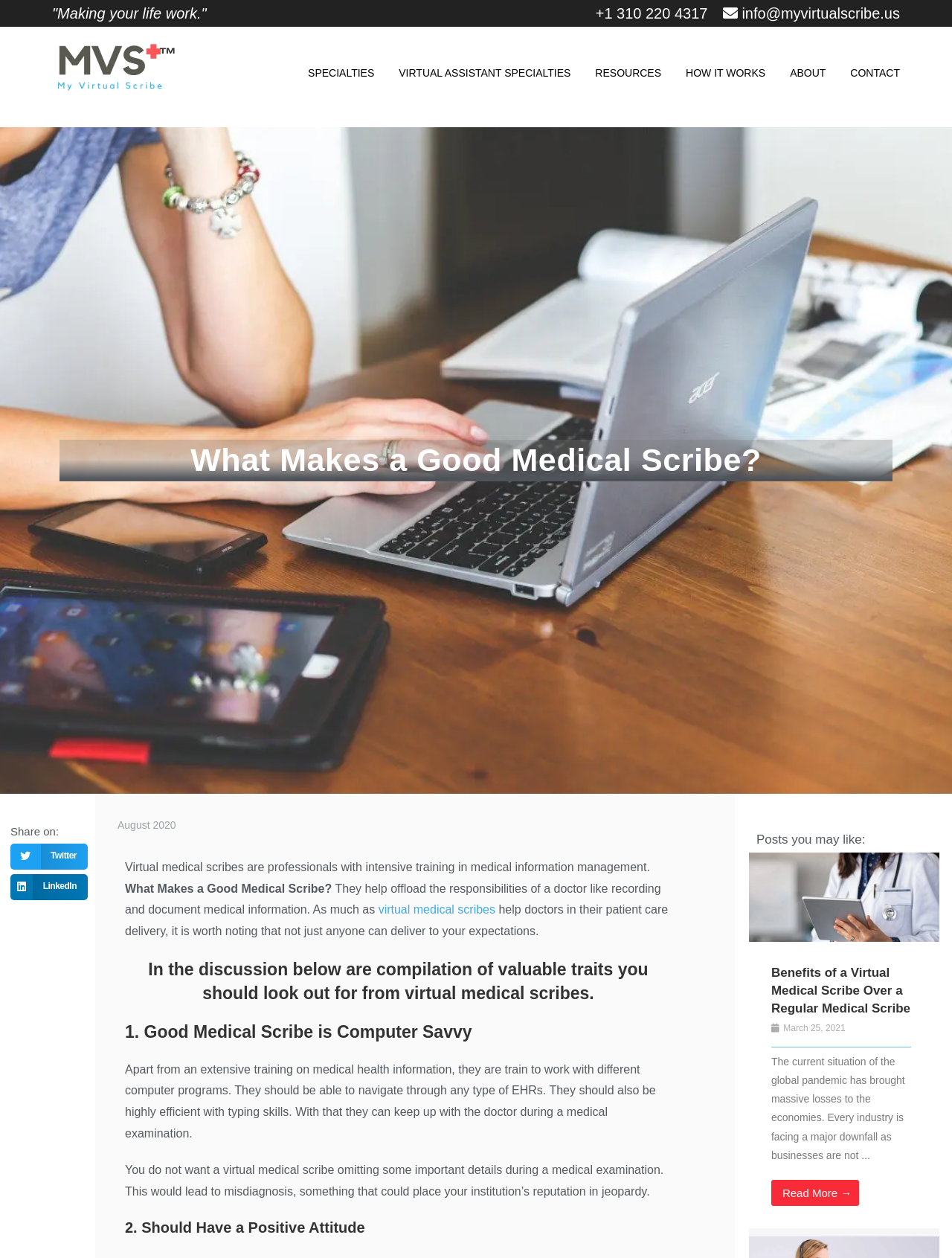What is the importance of a virtual medical scribe's attitude?
Offer a detailed and full explanation in response to the question.

The webpage highlights the importance of a virtual medical scribe having a positive attitude, which is essential for delivering quality work and avoiding mistakes that could lead to misdiagnosis and reputational damage.